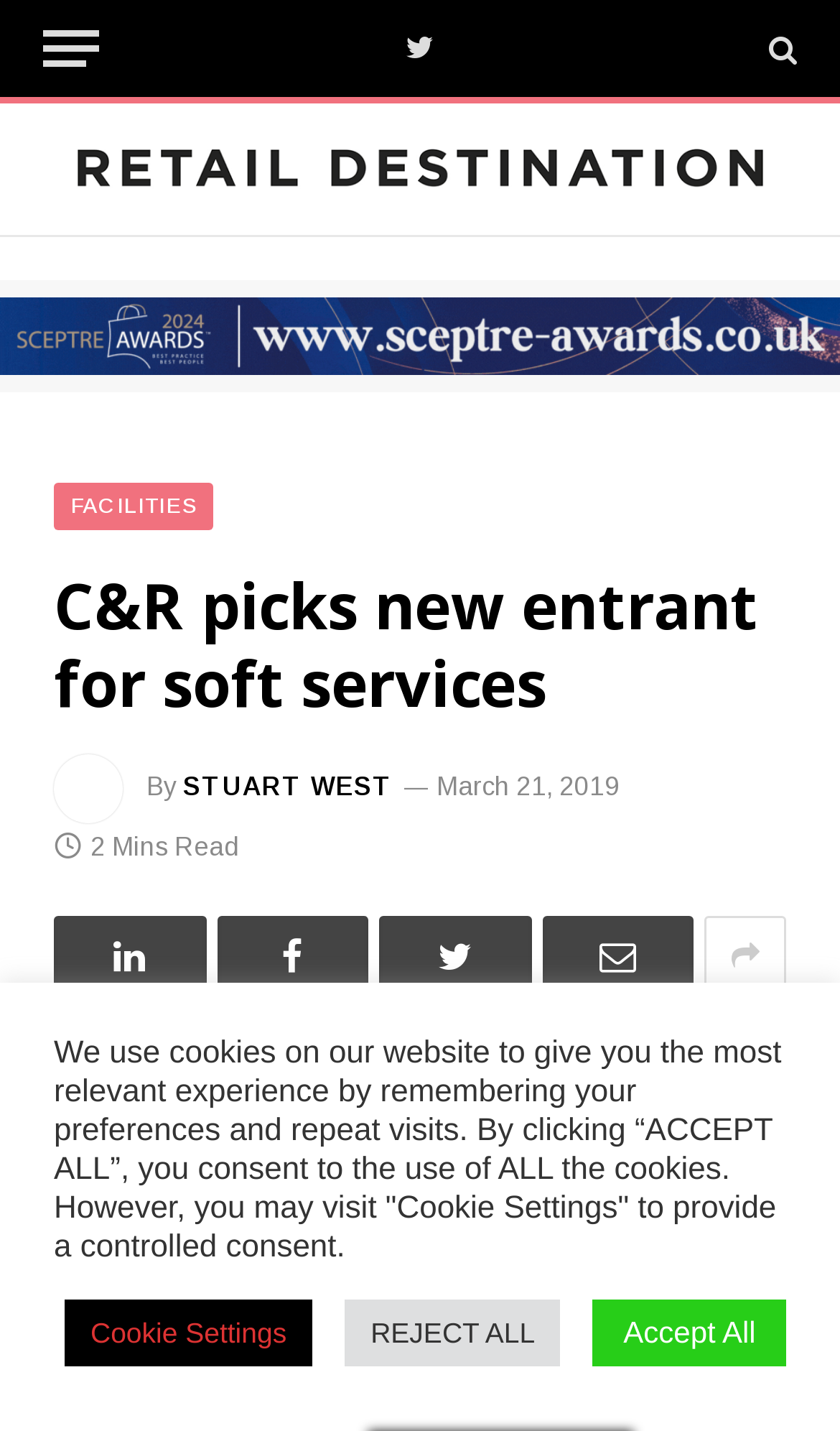Locate the bounding box coordinates of the element that needs to be clicked to carry out the instruction: "Read the article by Stuart West". The coordinates should be given as four float numbers ranging from 0 to 1, i.e., [left, top, right, bottom].

[0.218, 0.54, 0.468, 0.561]